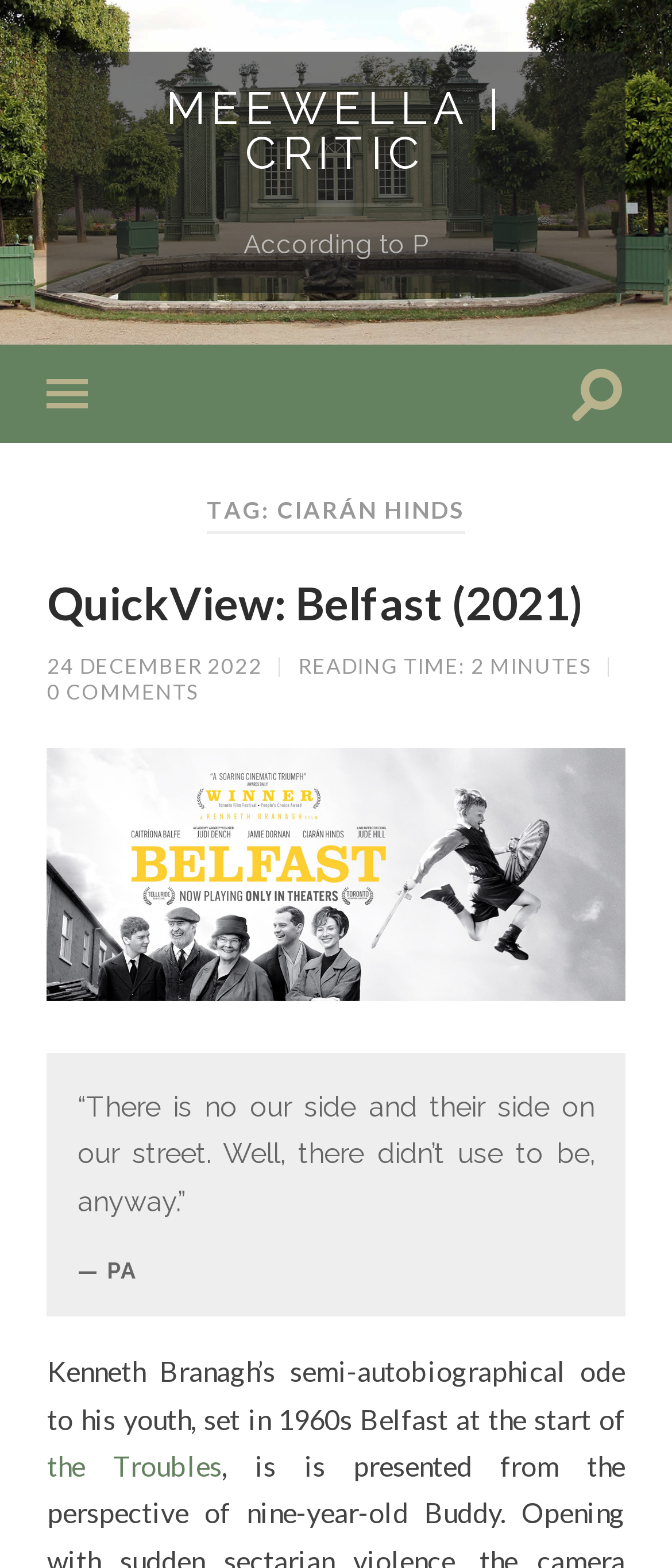What is the title of the article?
Please provide a single word or phrase as the answer based on the screenshot.

QuickView: Belfast (2021)